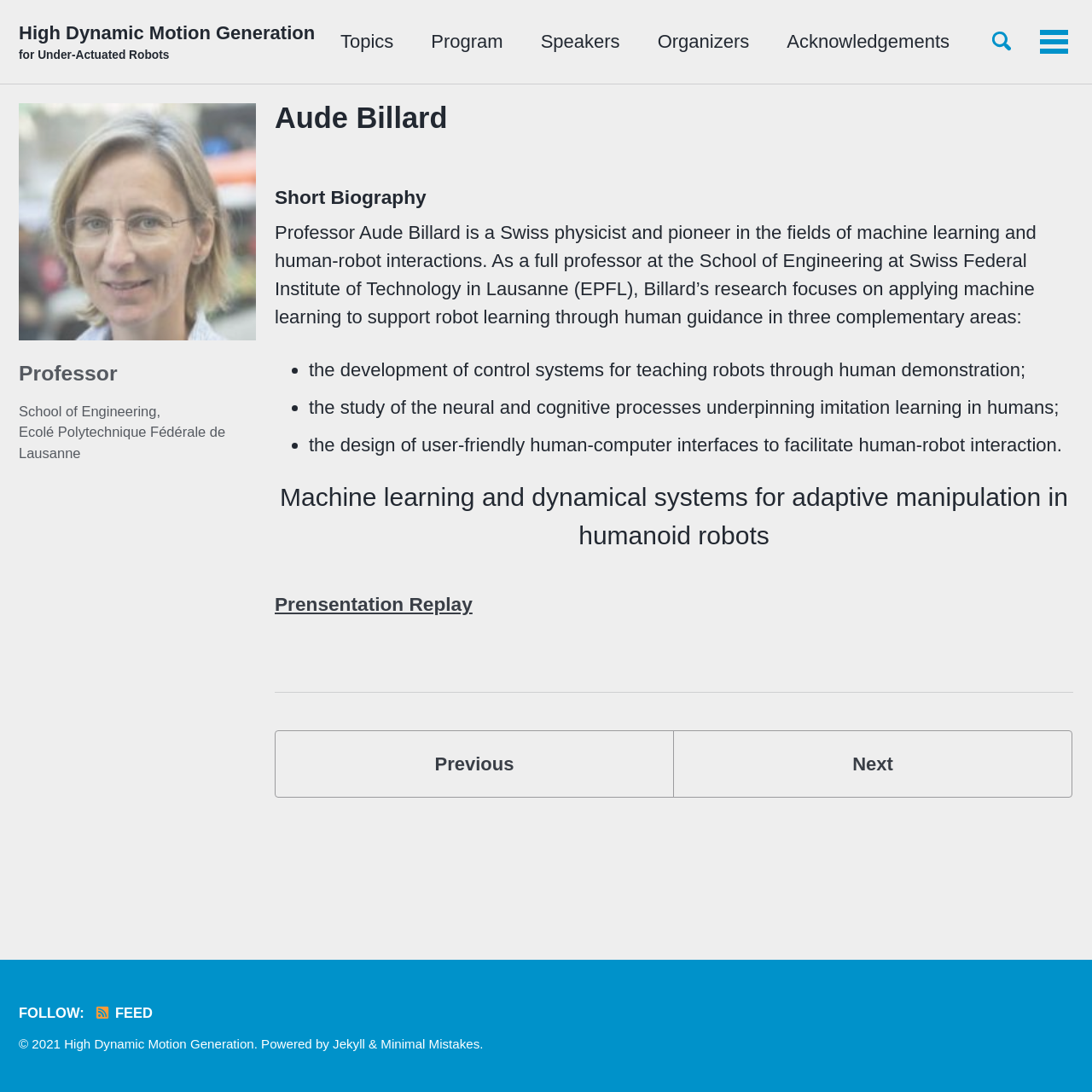Find the bounding box coordinates of the element to click in order to complete the given instruction: "Toggle menu."

[0.948, 0.021, 0.983, 0.055]